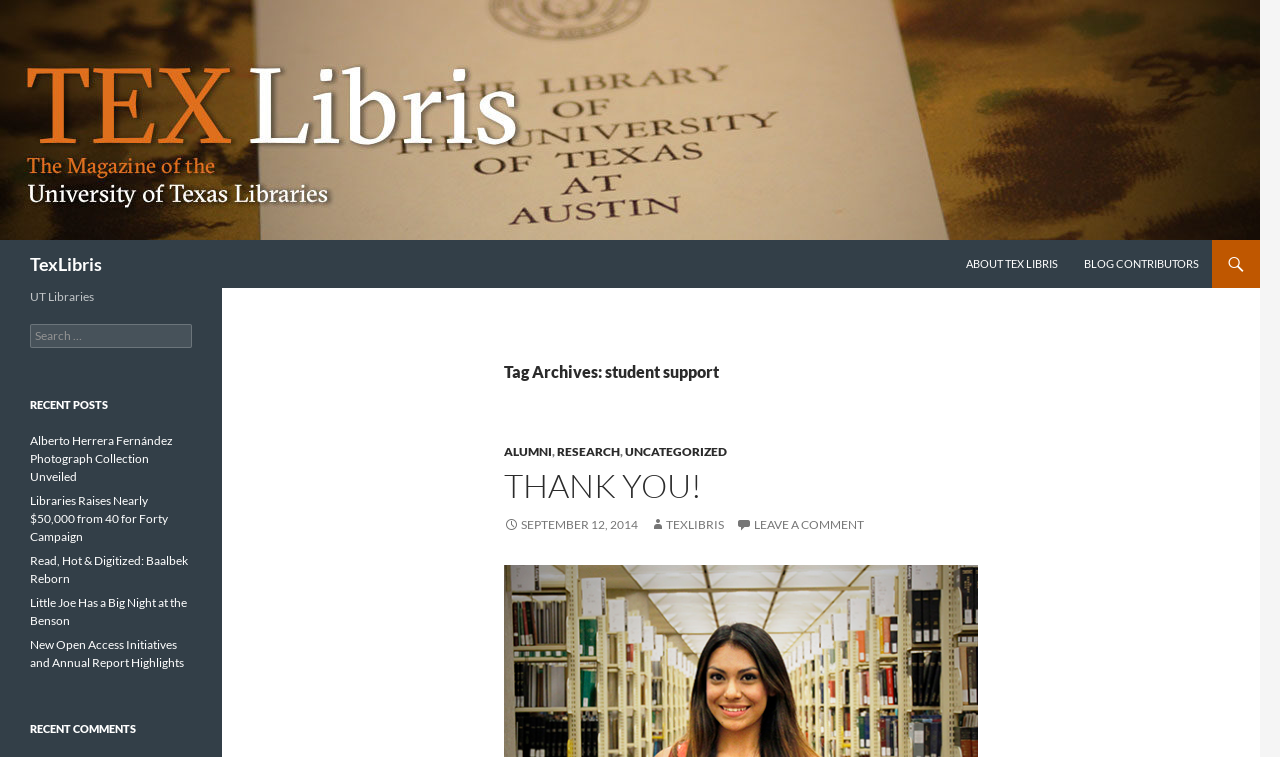Identify the bounding box coordinates of the region that should be clicked to execute the following instruction: "Search for something".

[0.023, 0.428, 0.15, 0.46]